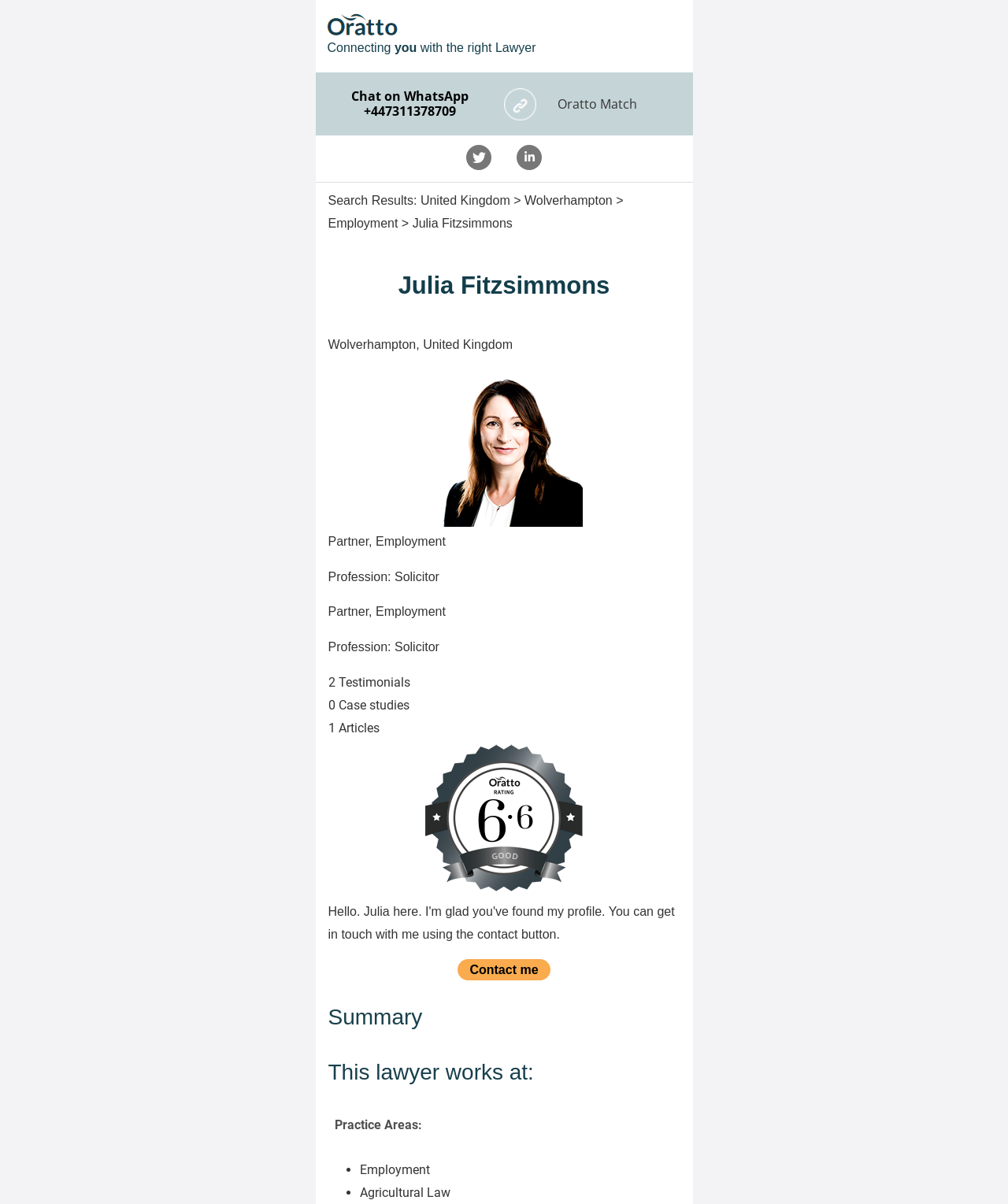What is the button text to contact Julia Fitzsimmons?
Please provide a comprehensive answer based on the visual information in the image.

I found the answer by looking at the button 'Contact me' located at [0.454, 0.797, 0.546, 0.814] which is below Julia Fitzsimmons' profile information.